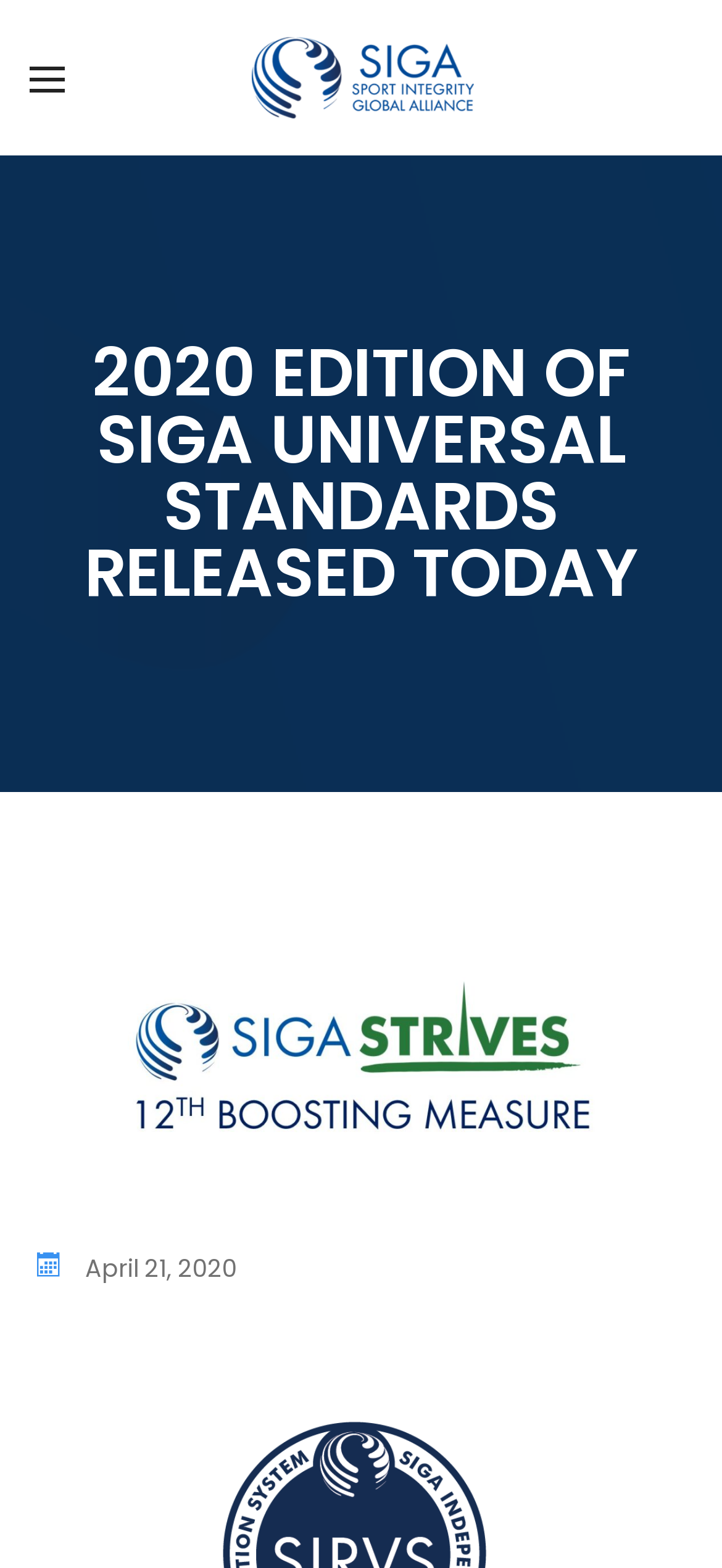Find and indicate the bounding box coordinates of the region you should select to follow the given instruction: "View recent posts".

None